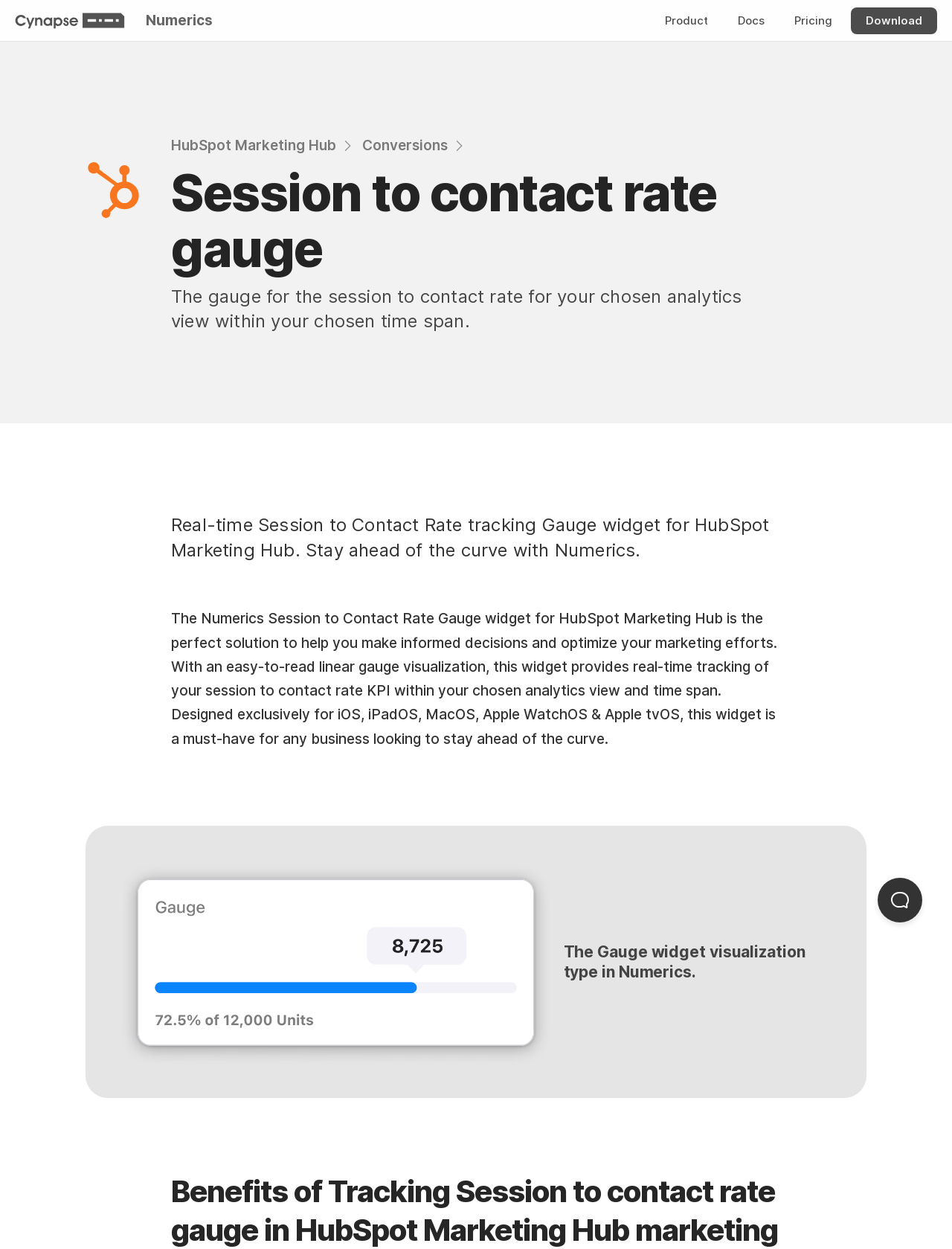Given the element description: "Download", predict the bounding box coordinates of the UI element it refers to, using four float numbers between 0 and 1, i.e., [left, top, right, bottom].

[0.894, 0.006, 0.984, 0.027]